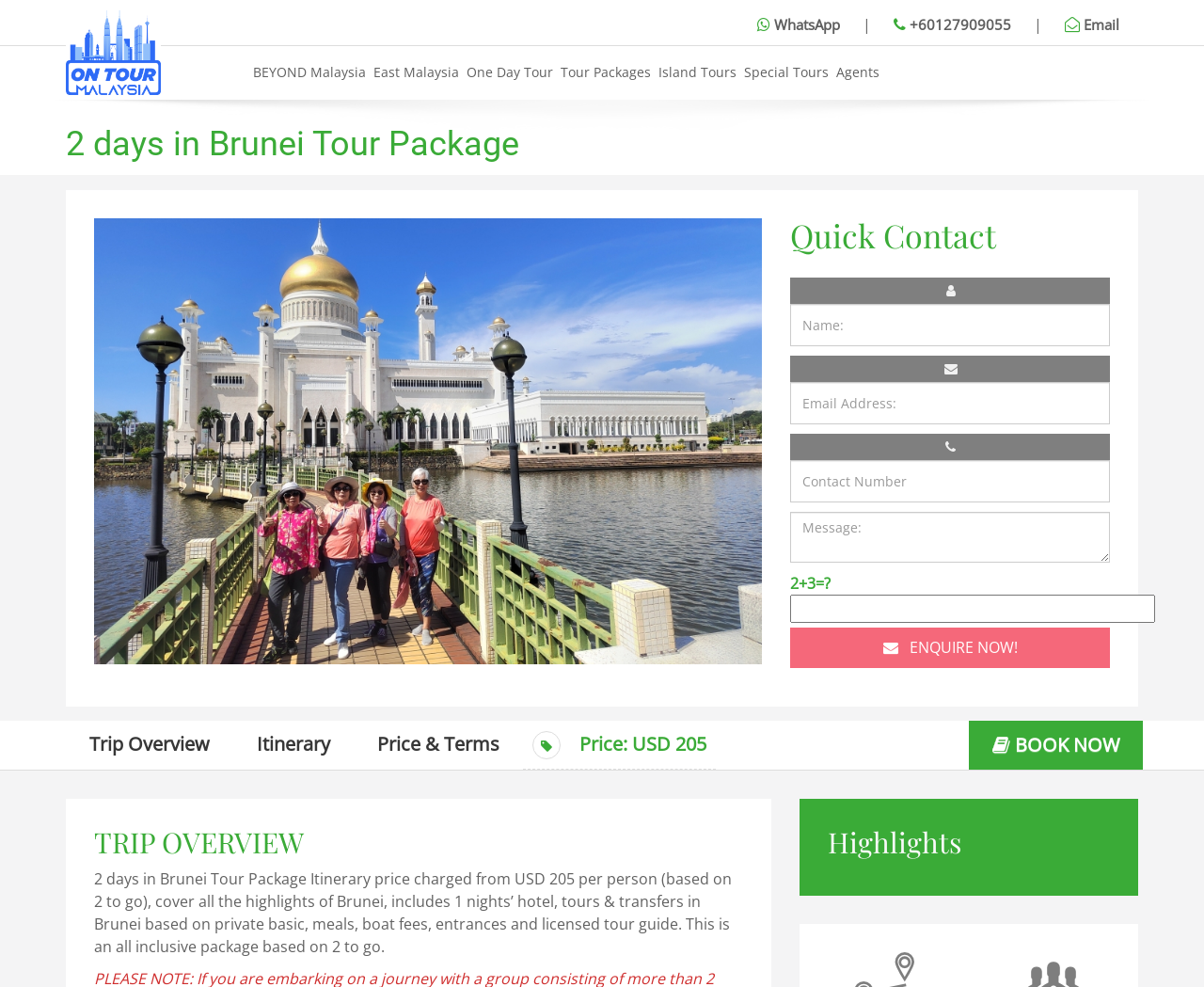Refer to the image and answer the question with as much detail as possible: How can I contact the tour operator?

The question can be answered by looking at the 'Quick Contact' section which has a contact form and a phone number '+60127909055' which can be used to contact the tour operator.